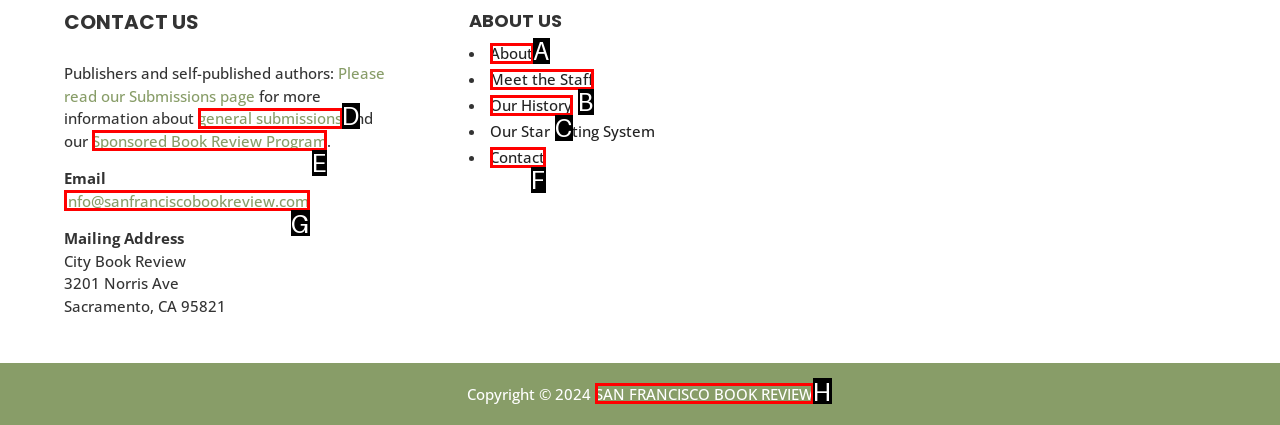Find the correct option to complete this instruction: Click on 'Sponsored Book Review Program'. Reply with the corresponding letter.

E